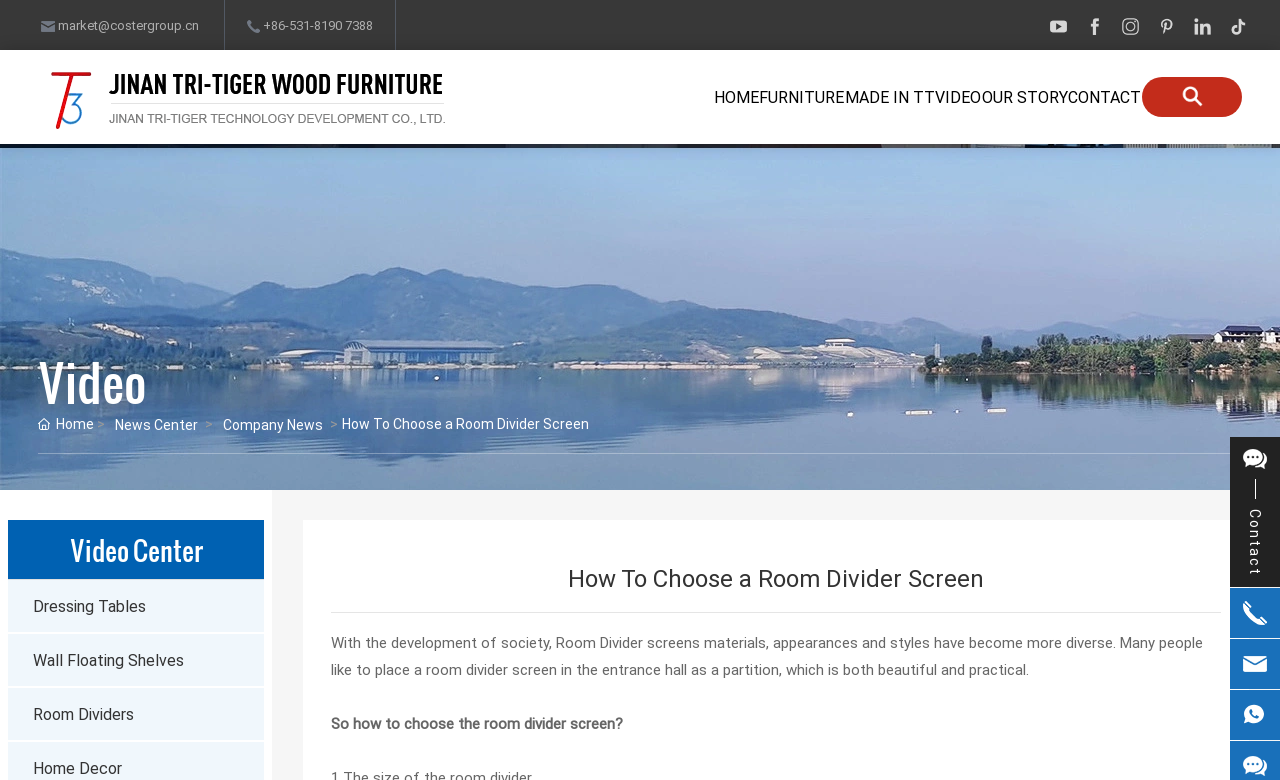Kindly provide the bounding box coordinates of the section you need to click on to fulfill the given instruction: "Click the link to view or present quickly in PowerPoint".

None